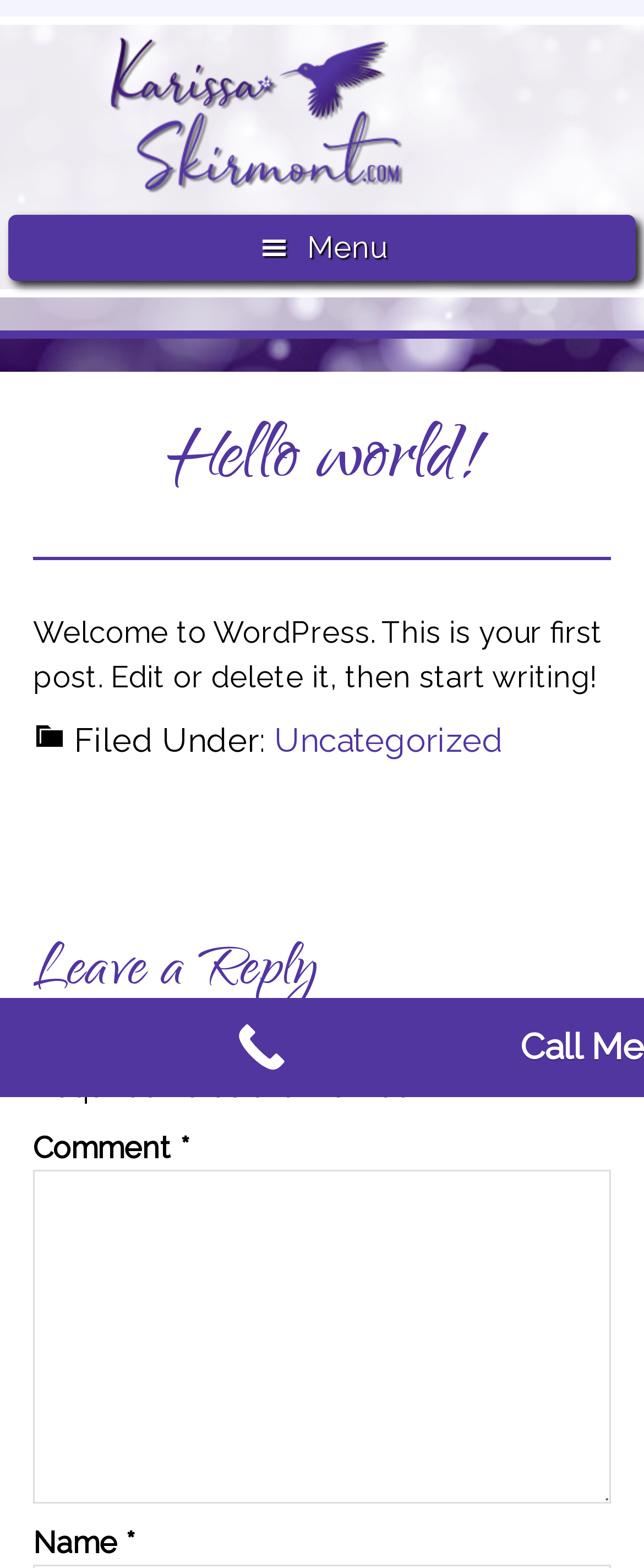How many fields are required in the comment form?
Please provide a single word or phrase as the answer based on the screenshot.

2